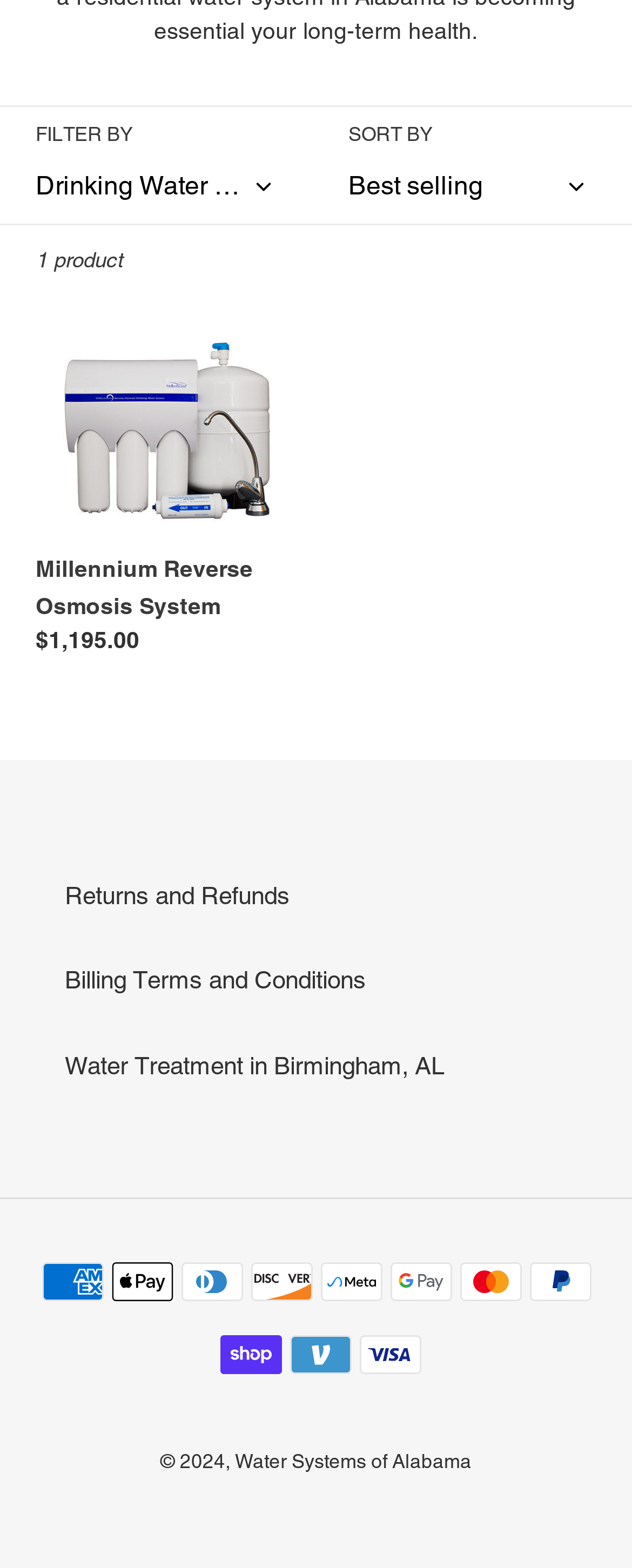Please predict the bounding box coordinates (top-left x, top-left y, bottom-right x, bottom-right y) for the UI element in the screenshot that fits the description: Water Treatment in Birmingham, AL

[0.103, 0.67, 0.703, 0.688]